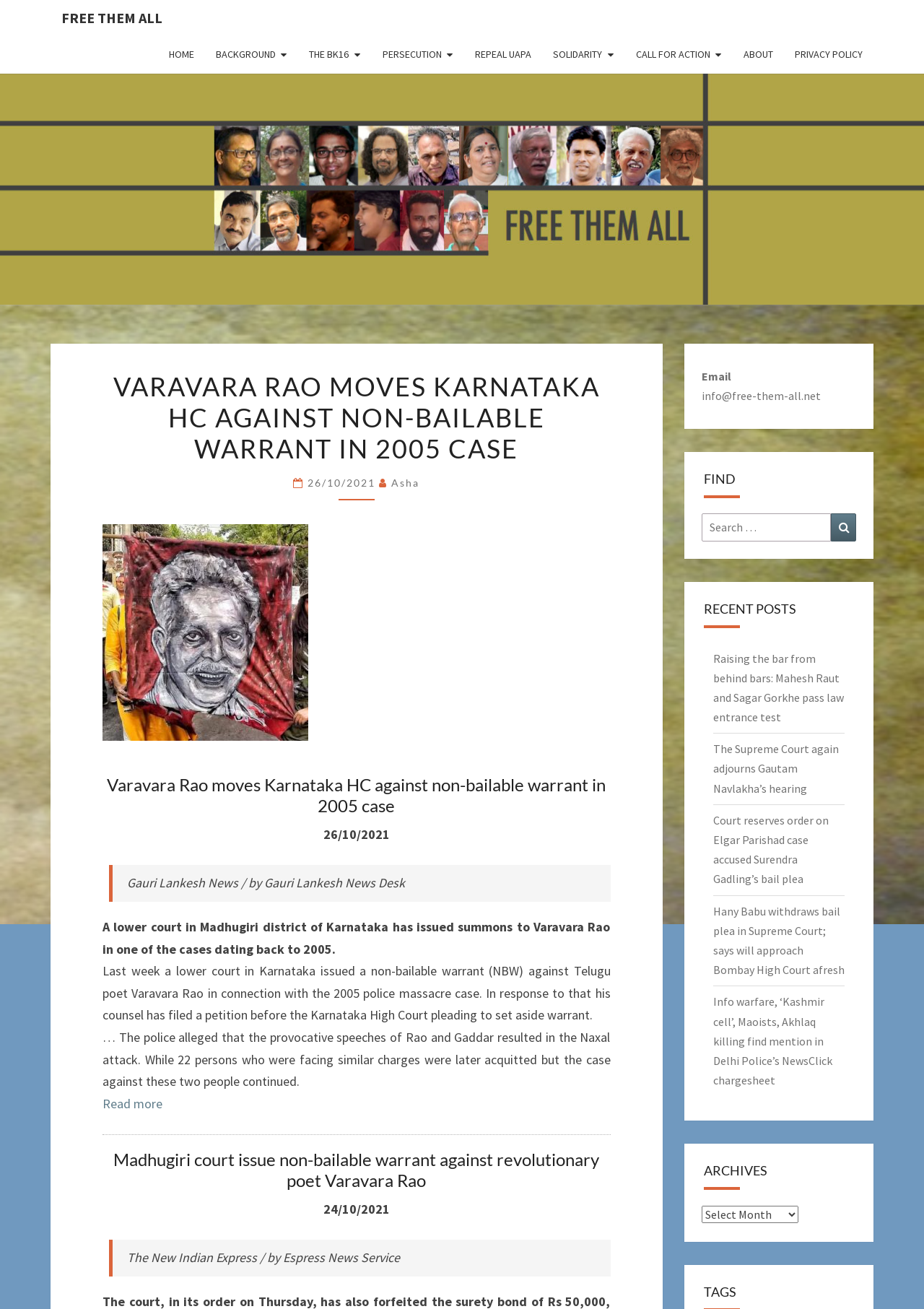Predict the bounding box coordinates of the area that should be clicked to accomplish the following instruction: "Search for something". The bounding box coordinates should consist of four float numbers between 0 and 1, i.e., [left, top, right, bottom].

[0.759, 0.392, 0.927, 0.414]